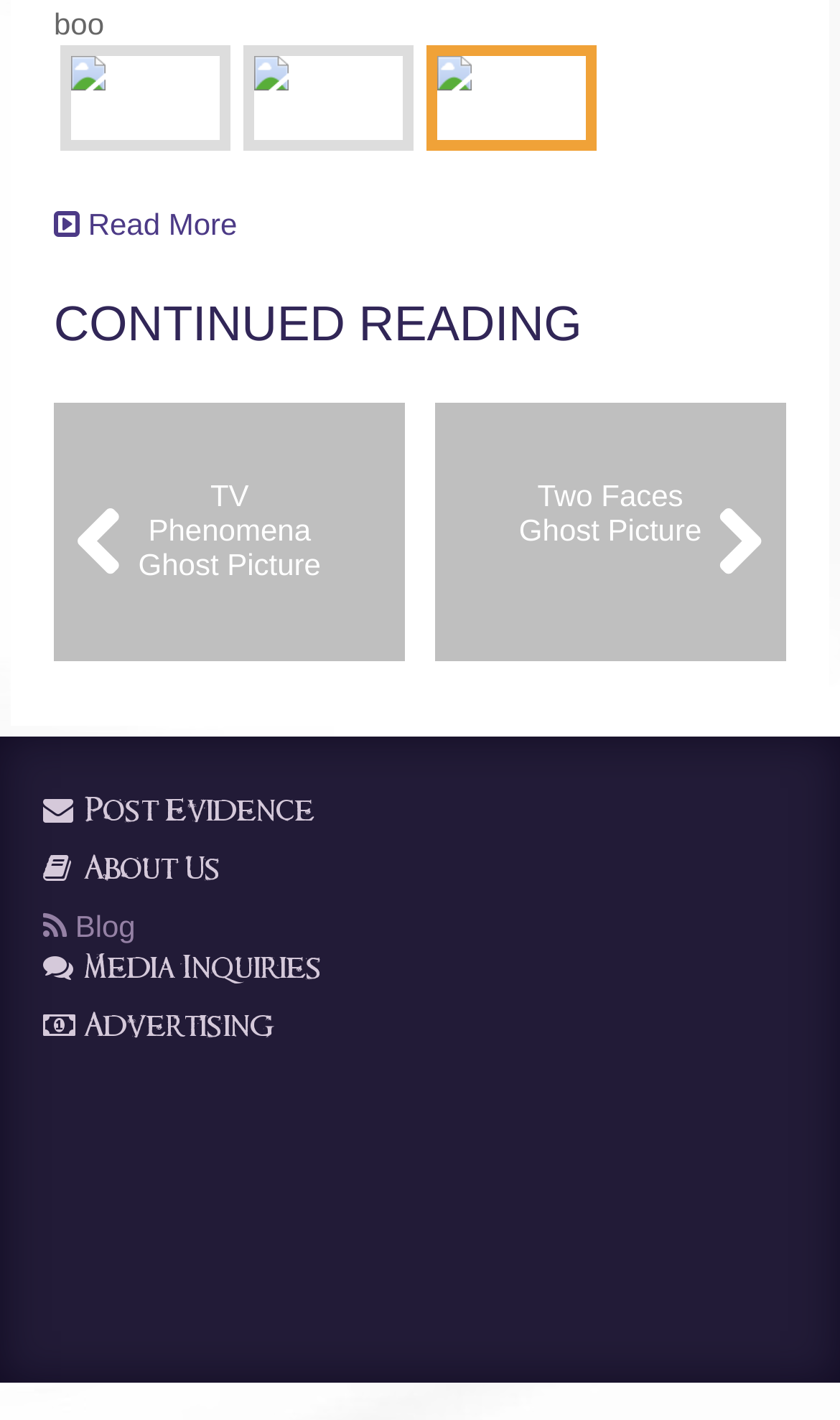Bounding box coordinates are specified in the format (top-left x, top-left y, bottom-right x, bottom-right y). All values are floating point numbers bounded between 0 and 1. Please provide the bounding box coordinate of the region this sentence describes: TV Phenomena Ghost Picture

[0.064, 0.284, 0.483, 0.466]